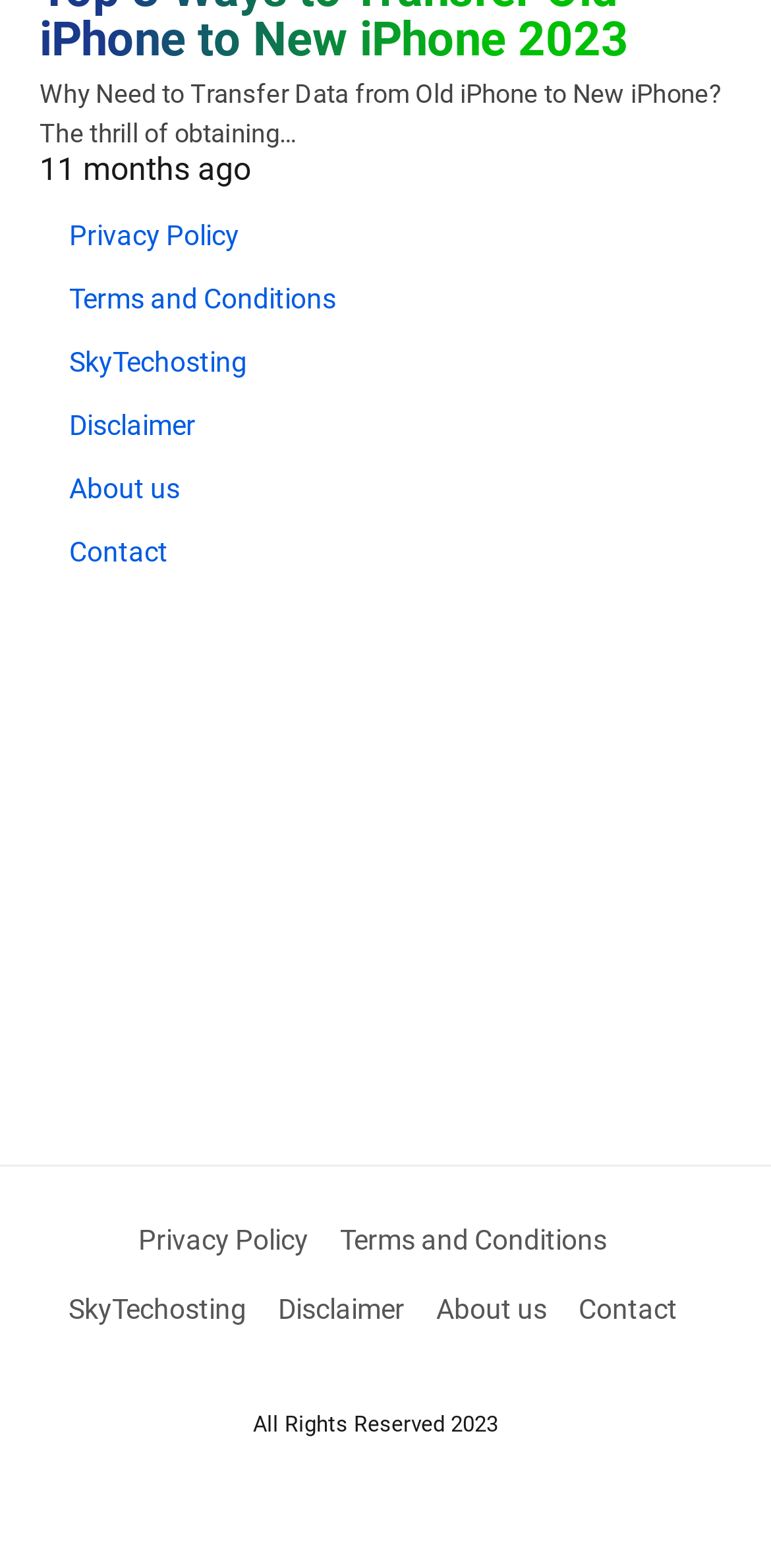How old is the article?
Look at the screenshot and give a one-word or phrase answer.

11 months